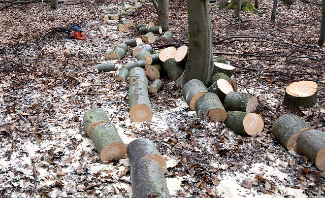Answer the question below using just one word or a short phrase: 
What is the purpose of the recent activity in the scene?

Gathering raw materials